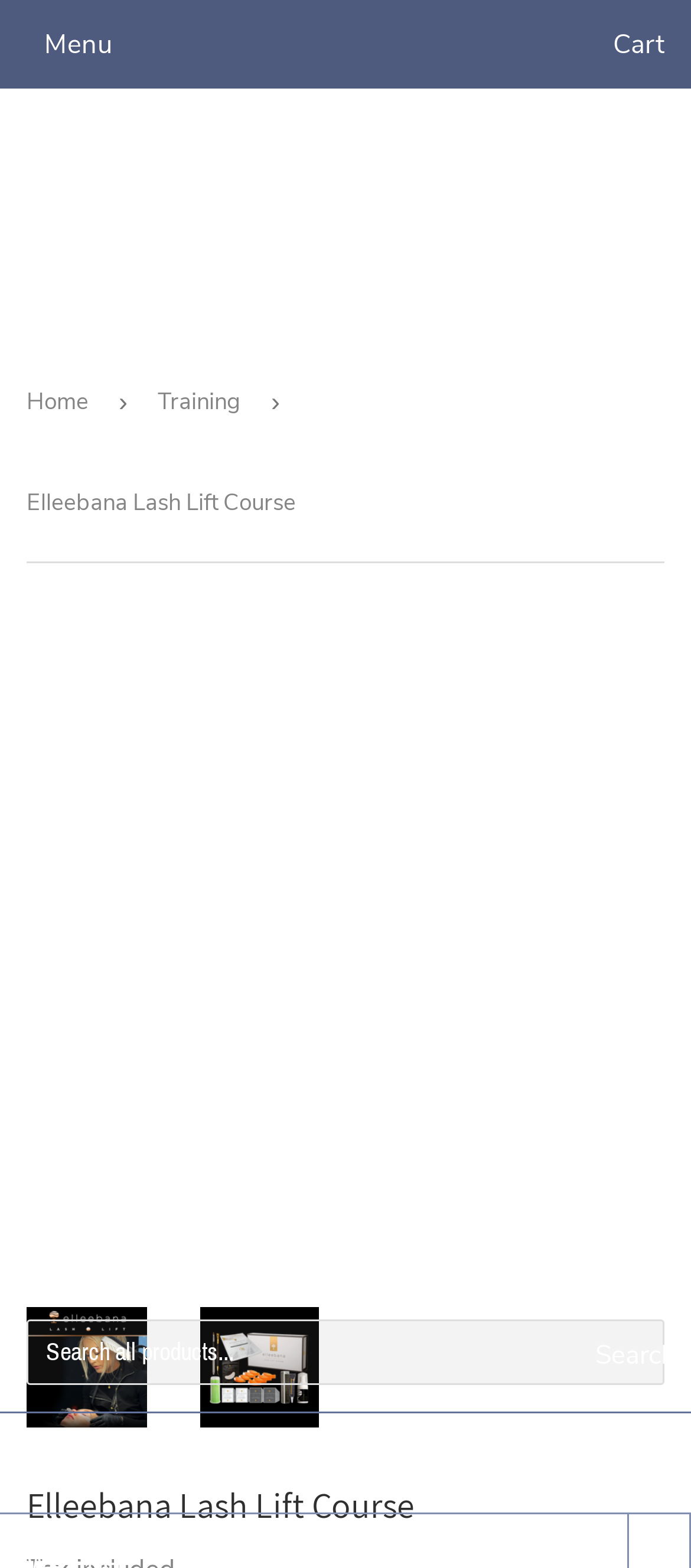Look at the image and write a detailed answer to the question: 
Is the menu expanded?

I checked the button element with the text 'Menu' and found that its 'expanded' property is set to 'False', indicating that the menu is not expanded.